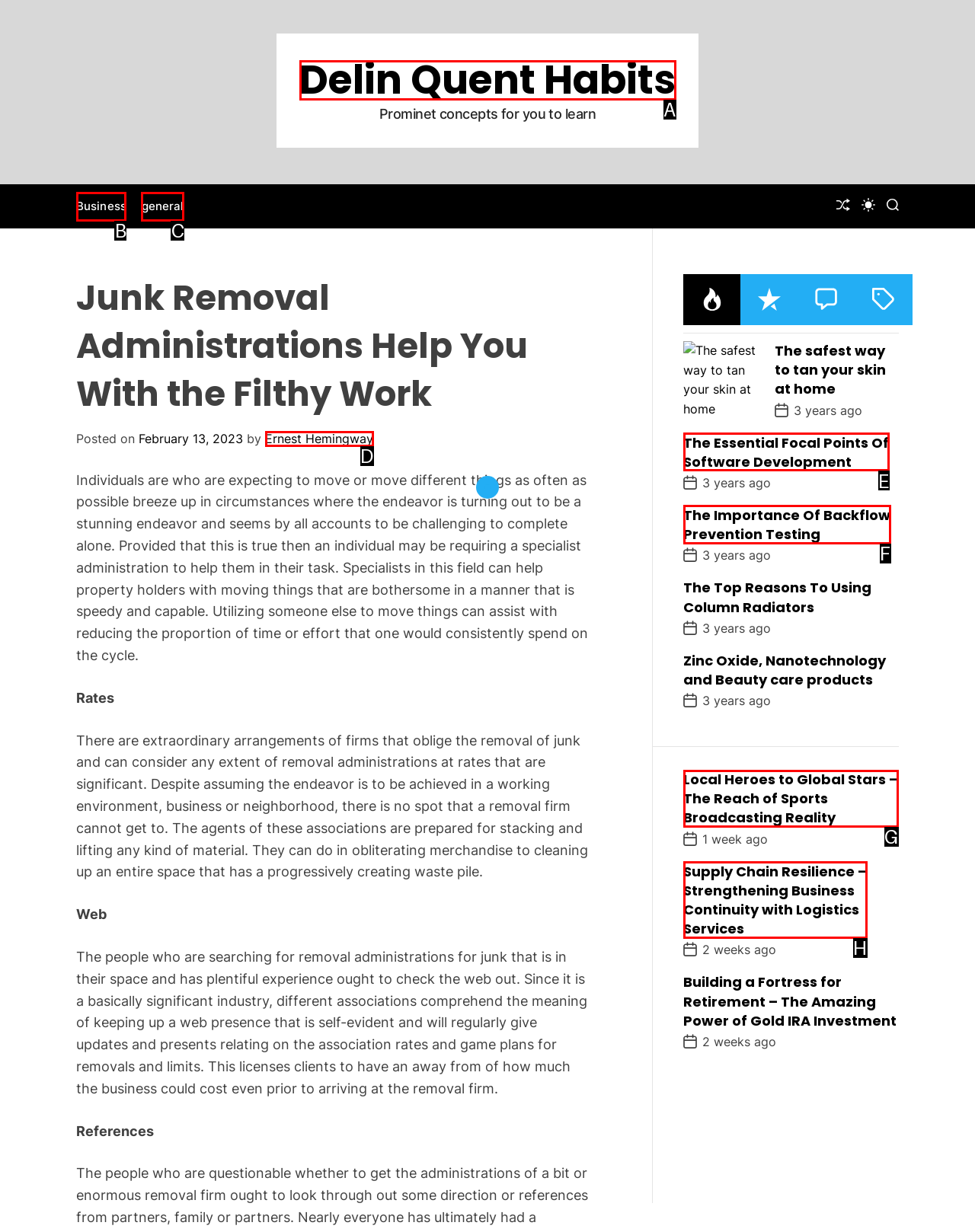Given the description: Delin Quent Habits, select the HTML element that matches it best. Reply with the letter of the chosen option directly.

A